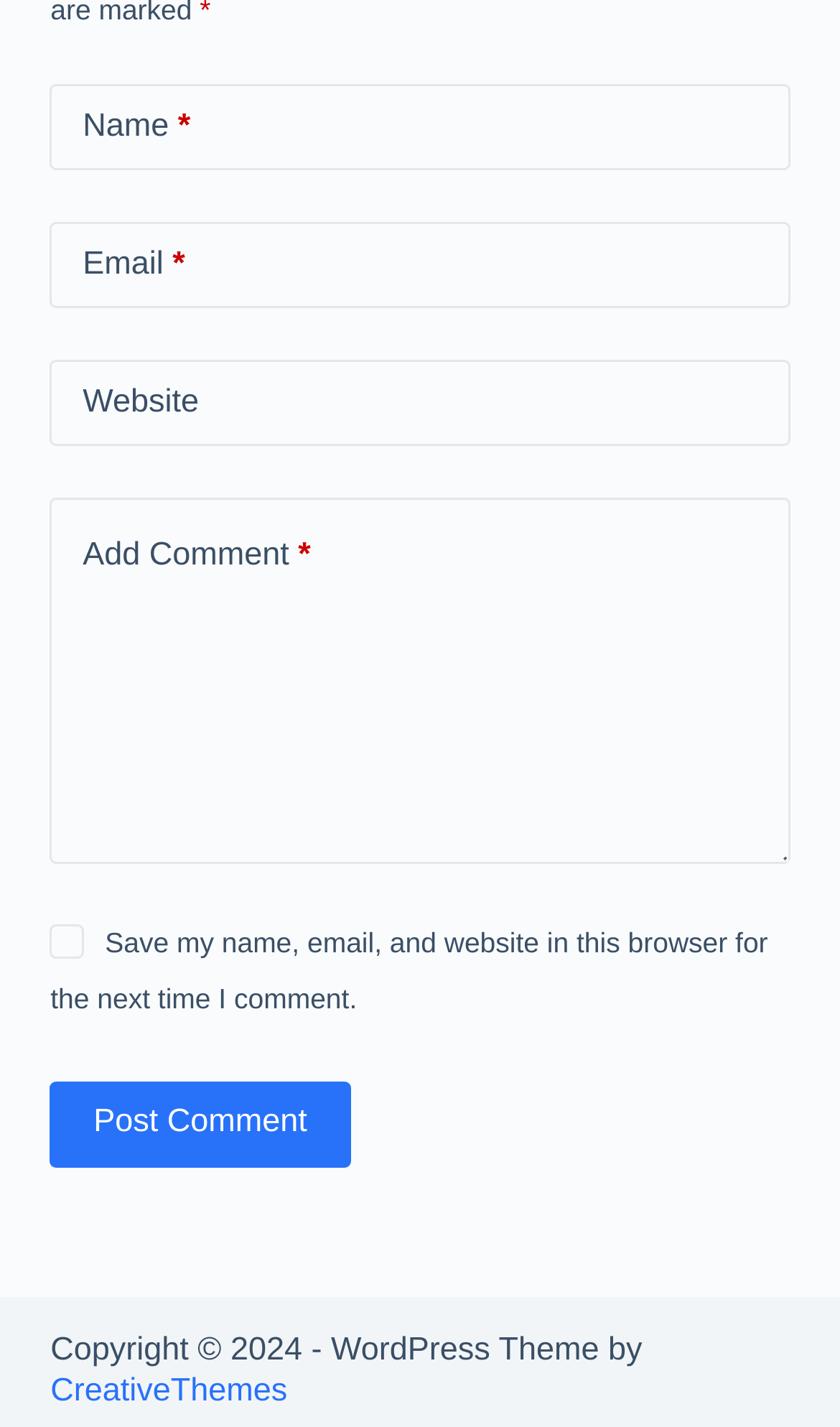What is the text of the button at the bottom of the page?
Based on the visual, give a brief answer using one word or a short phrase.

Post Comment